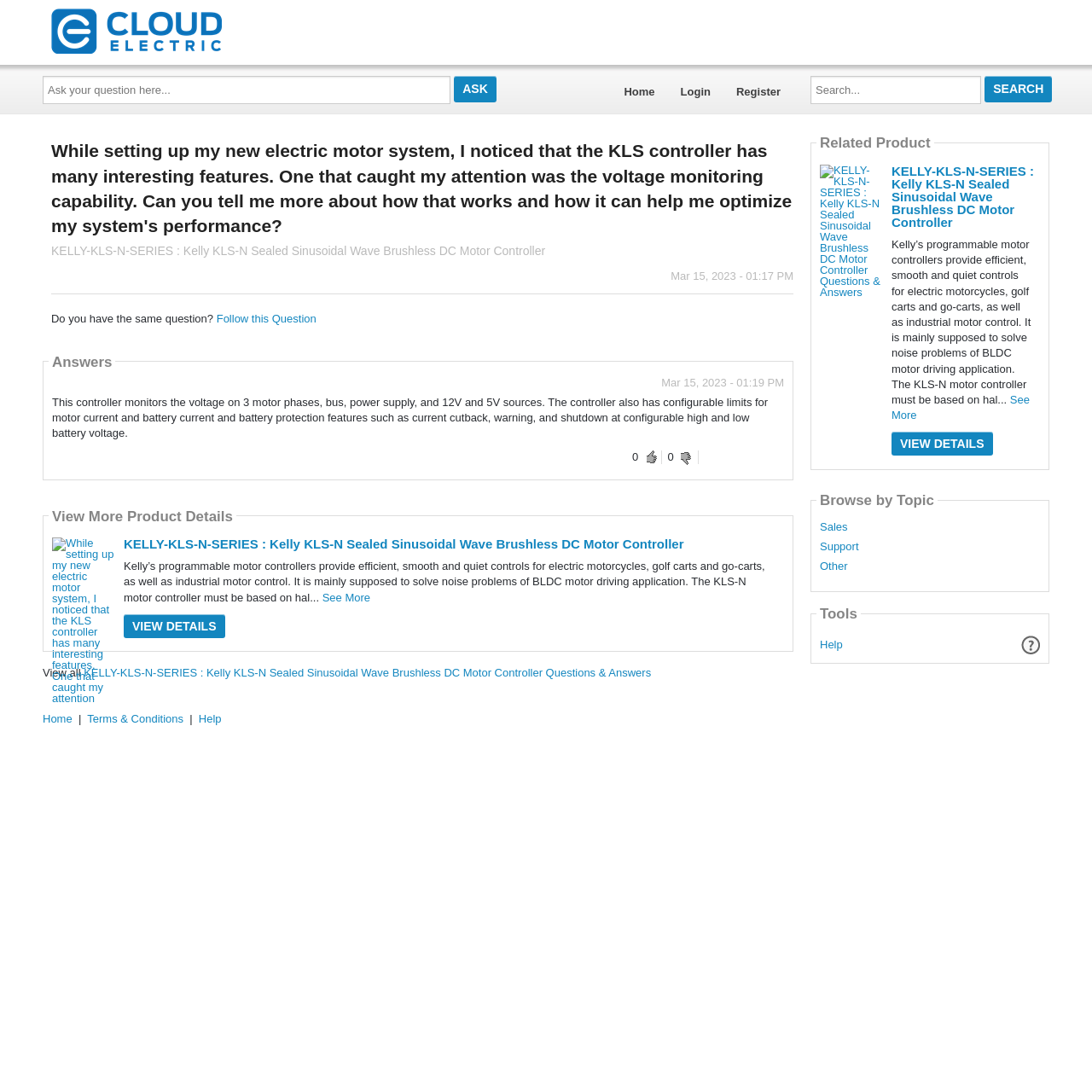Can you find the bounding box coordinates of the area I should click to execute the following instruction: "Follow this question"?

[0.198, 0.286, 0.29, 0.298]